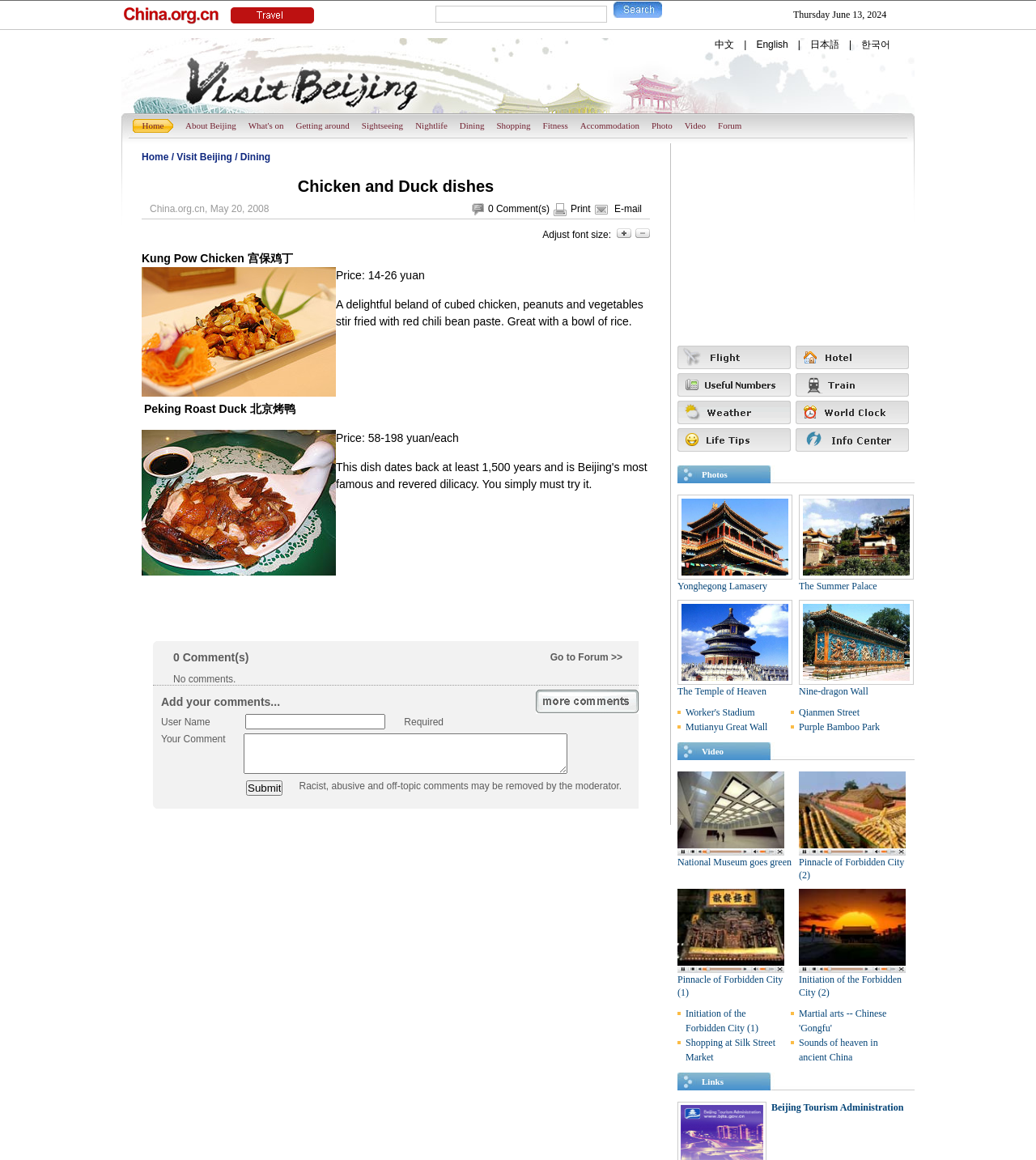Determine the bounding box coordinates of the target area to click to execute the following instruction: "View the 'Peking Roast Duck' image."

[0.137, 0.371, 0.324, 0.496]